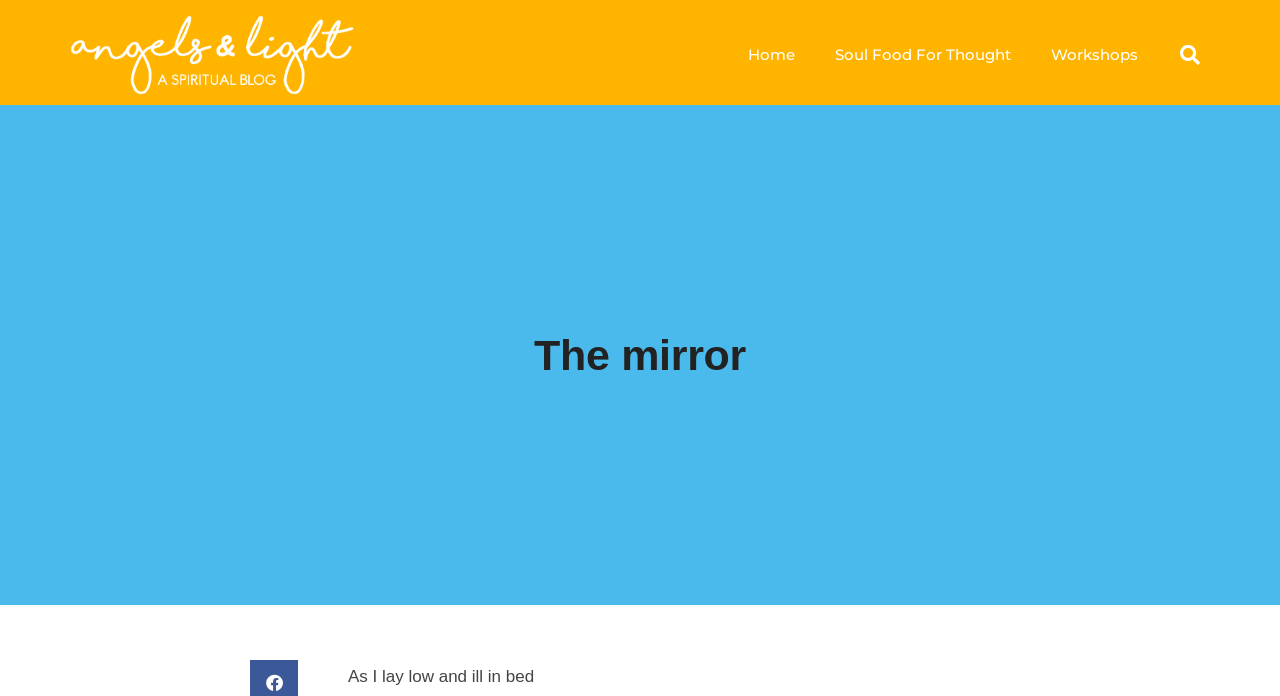Extract the bounding box coordinates for the HTML element that matches this description: "Soul Food For Thought". The coordinates should be four float numbers between 0 and 1, i.e., [left, top, right, bottom].

[0.637, 0.007, 0.805, 0.151]